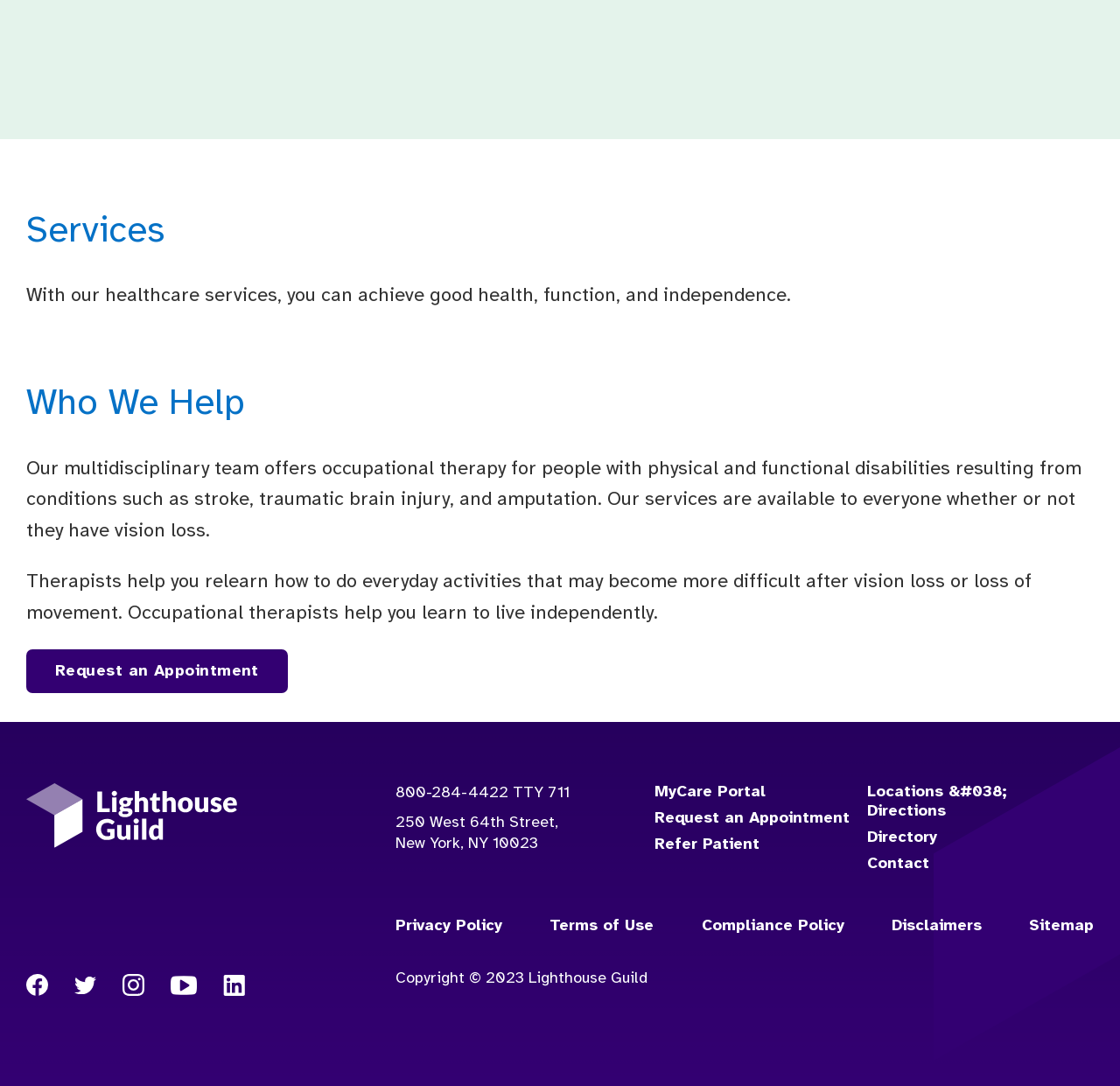Locate the bounding box coordinates of the element you need to click to accomplish the task described by this instruction: "Request an appointment".

[0.023, 0.598, 0.257, 0.638]